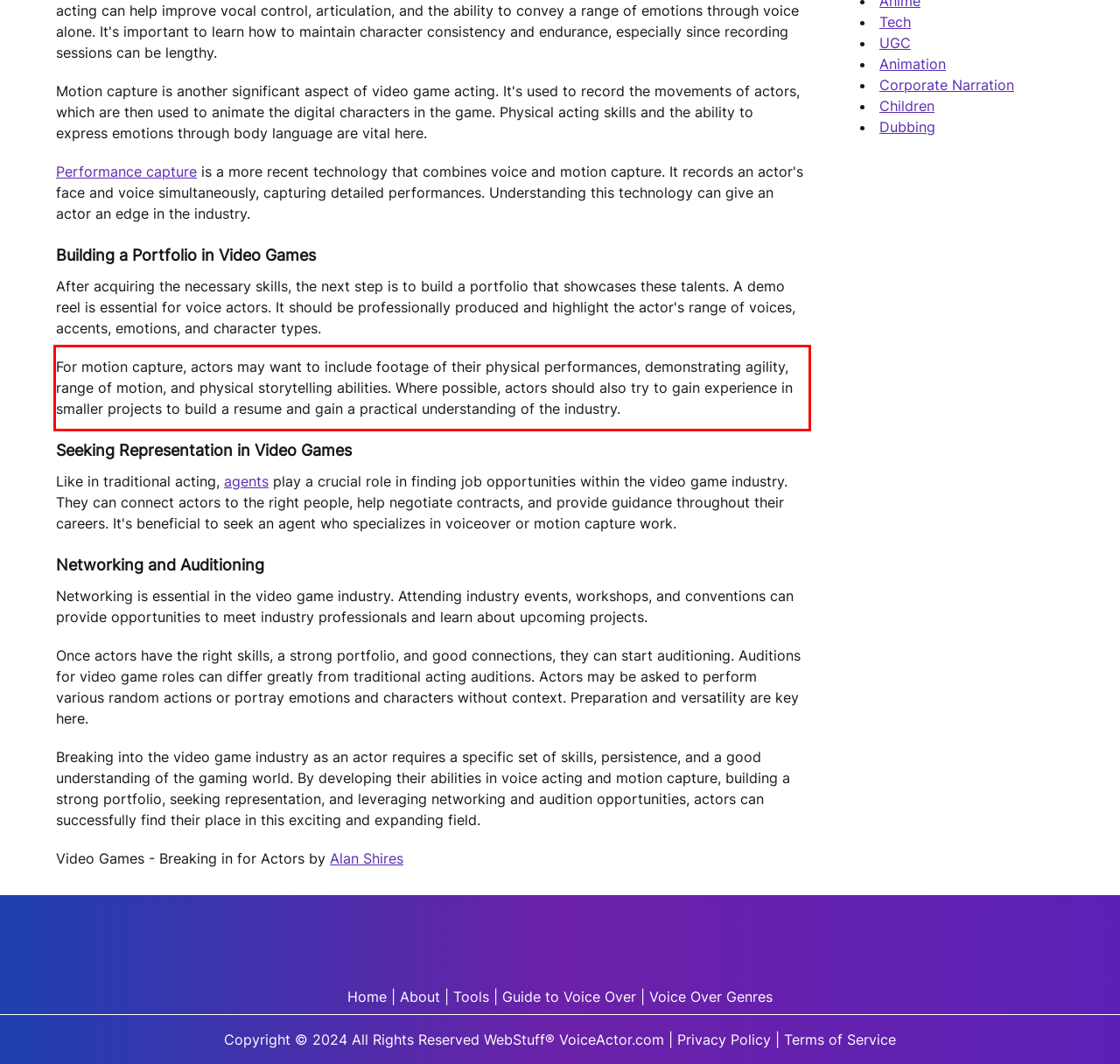Identify and extract the text within the red rectangle in the screenshot of the webpage.

For motion capture, actors may want to include footage of their physical performances, demonstrating agility, range of motion, and physical storytelling abilities. Where possible, actors should also try to gain experience in smaller projects to build a resume and gain a practical understanding of the industry.